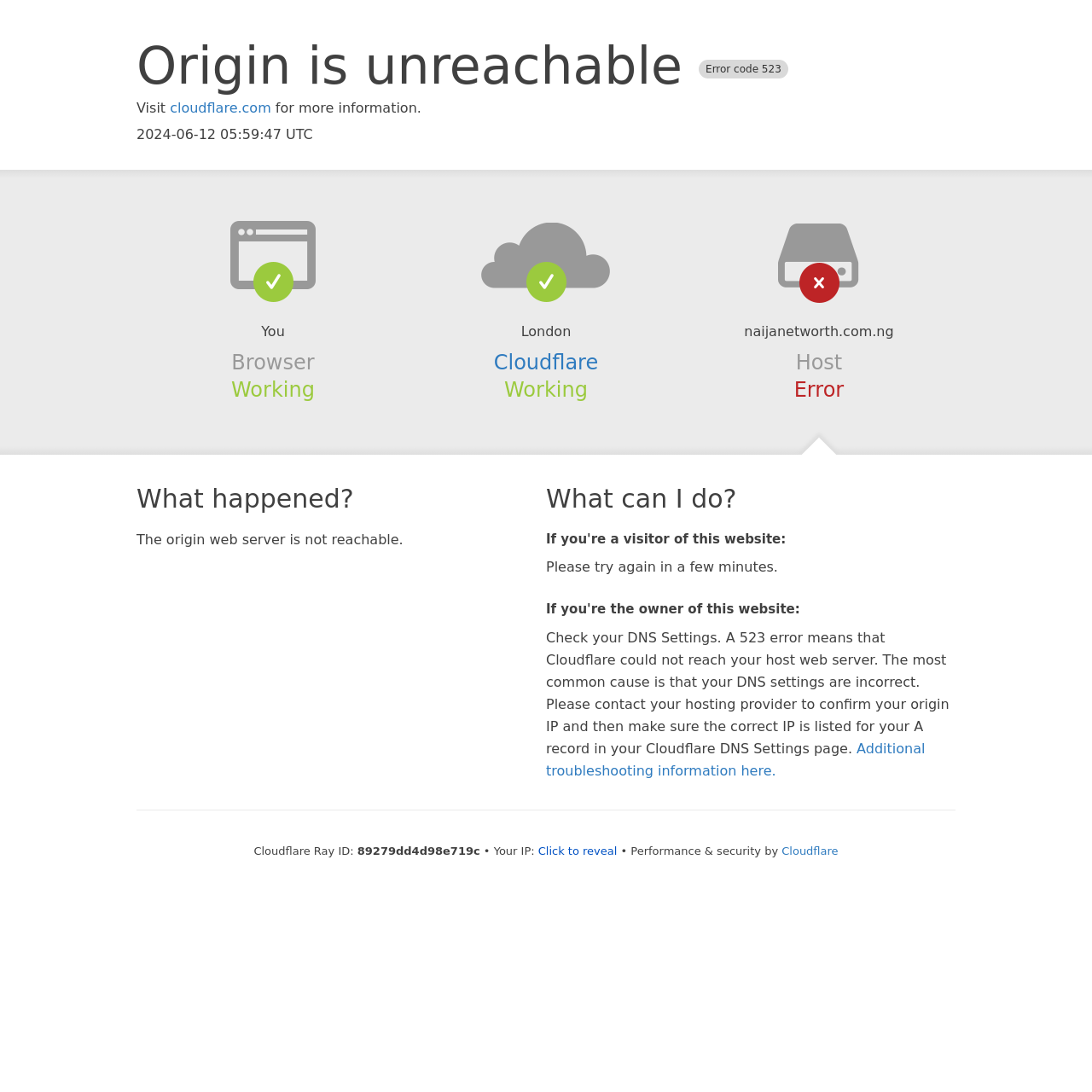Using the format (top-left x, top-left y, bottom-right x, bottom-right y), provide the bounding box coordinates for the described UI element. All values should be floating point numbers between 0 and 1: SimGHOSTS 2018

None